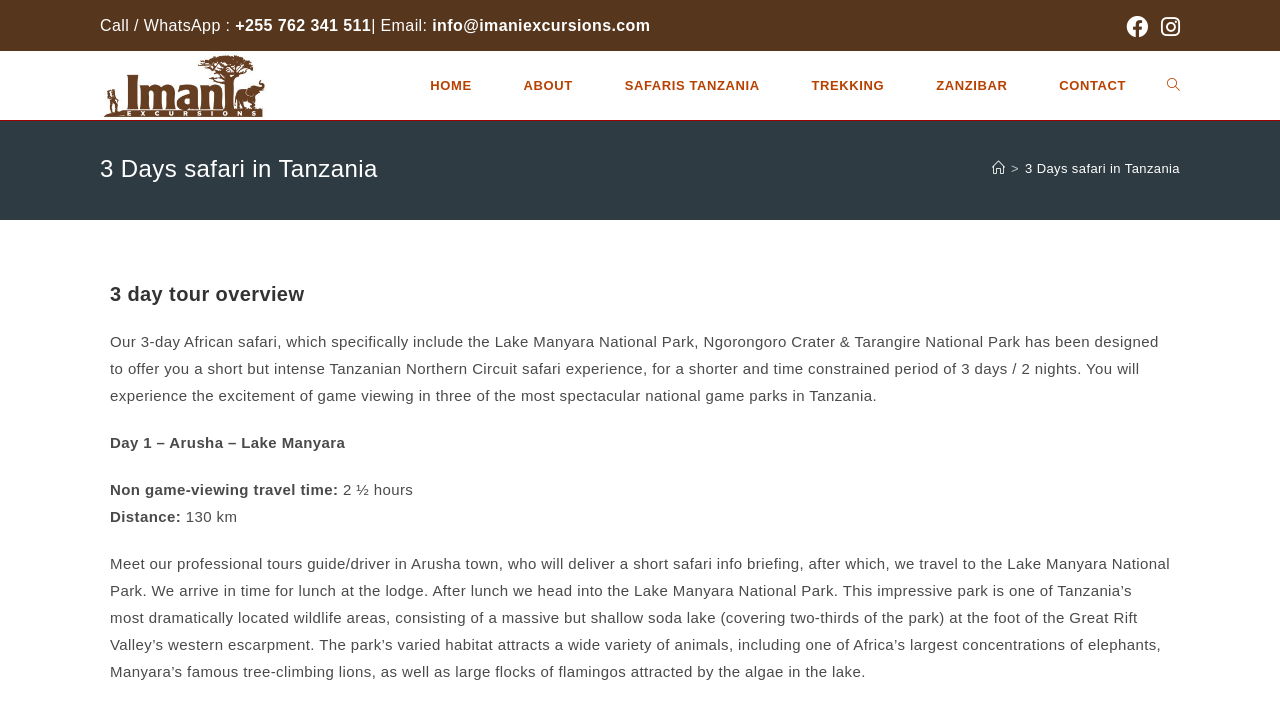Please provide a comprehensive answer to the question below using the information from the image: What is the phone number to call or WhatsApp?

I found the phone number by looking at the top section of the webpage, where it says 'Call / WhatsApp :' followed by the phone number '+255 762 341 511'.